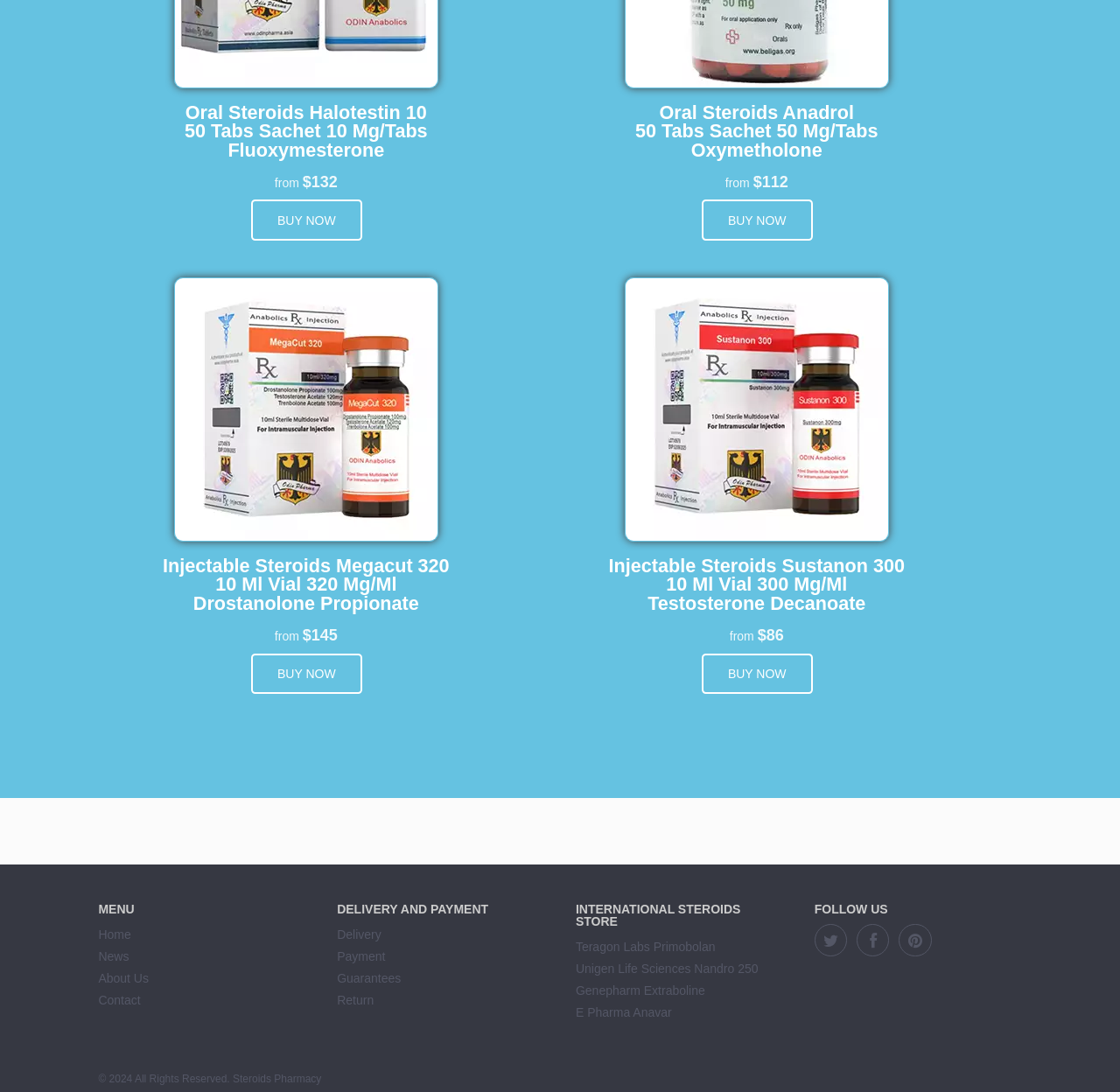Can you specify the bounding box coordinates for the region that should be clicked to fulfill this instruction: "Go to Home page".

[0.088, 0.849, 0.117, 0.862]